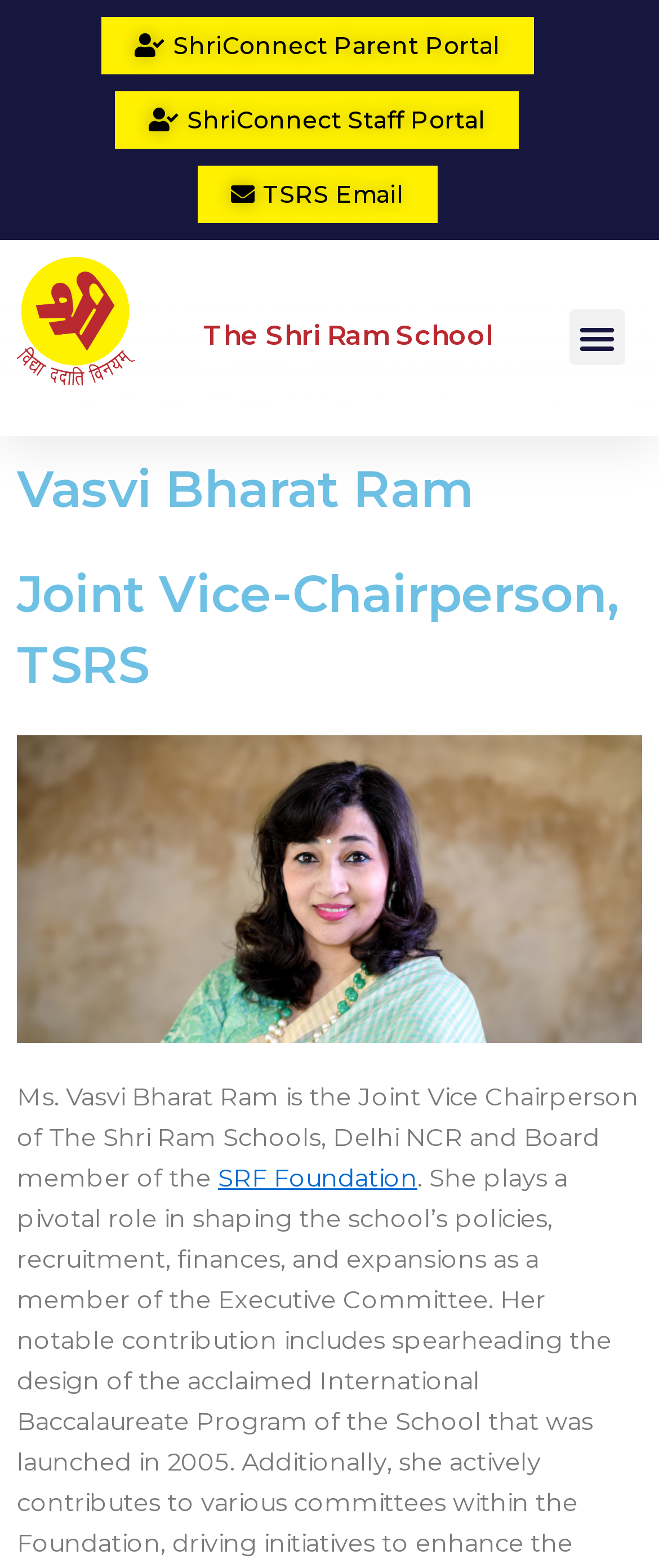Use a single word or phrase to answer the question:
What is the name of the foundation Vasvi Bharat Ram is a board member of?

SRF Foundation